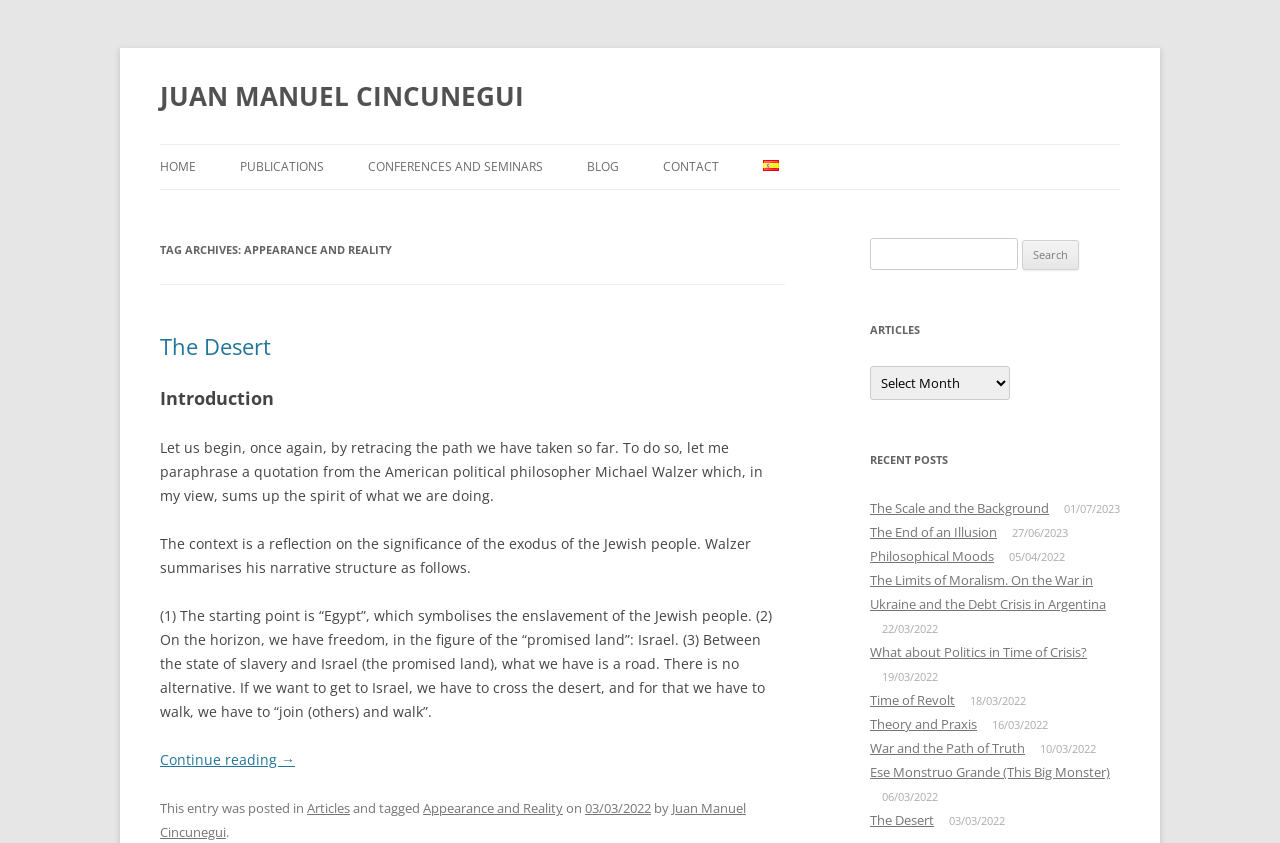Please identify the coordinates of the bounding box for the clickable region that will accomplish this instruction: "Click on the 'The Desert' link".

[0.125, 0.393, 0.212, 0.429]